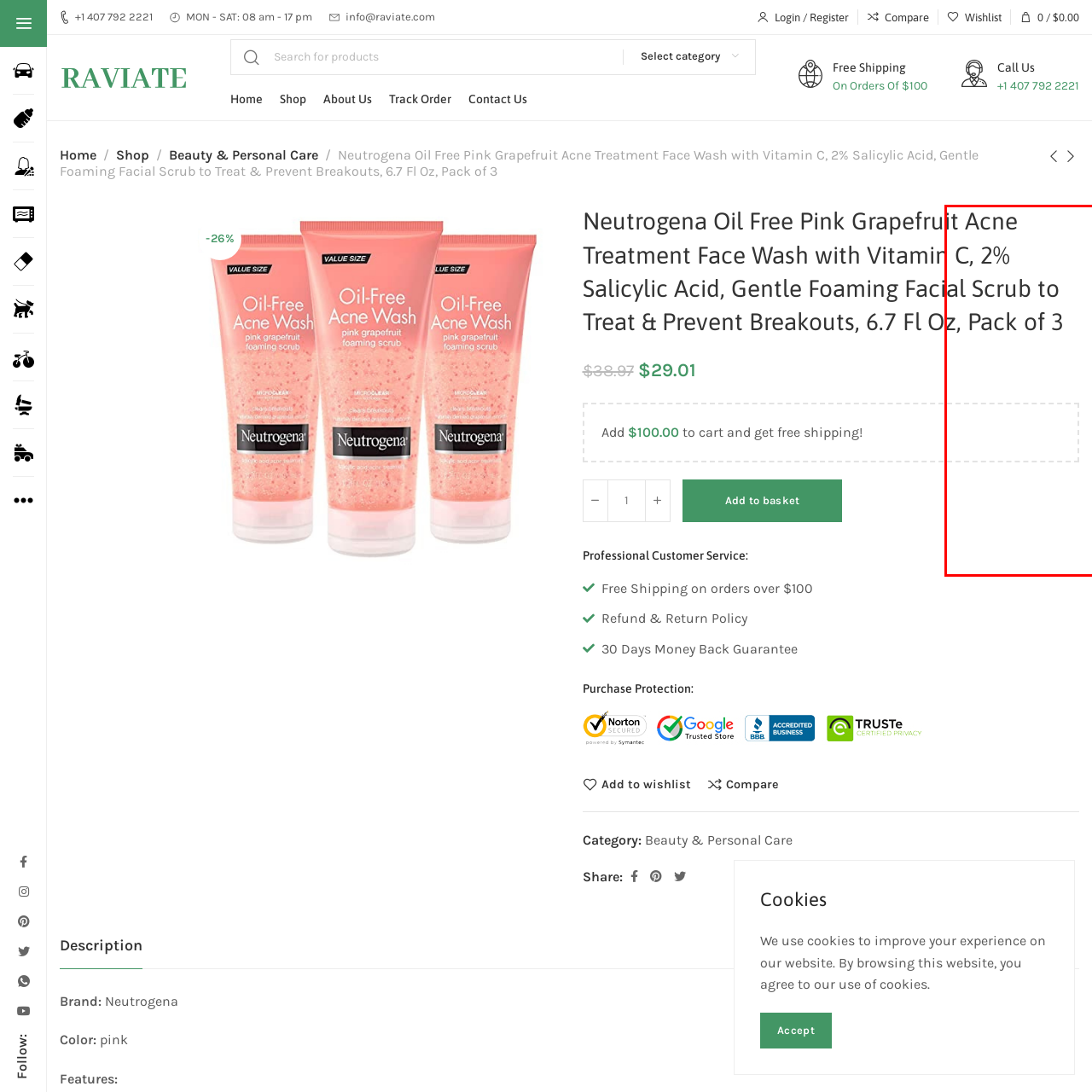Focus on the section marked by the red bounding box and reply with a single word or phrase: What is the purpose of the face wash?

To treat and prevent breakouts